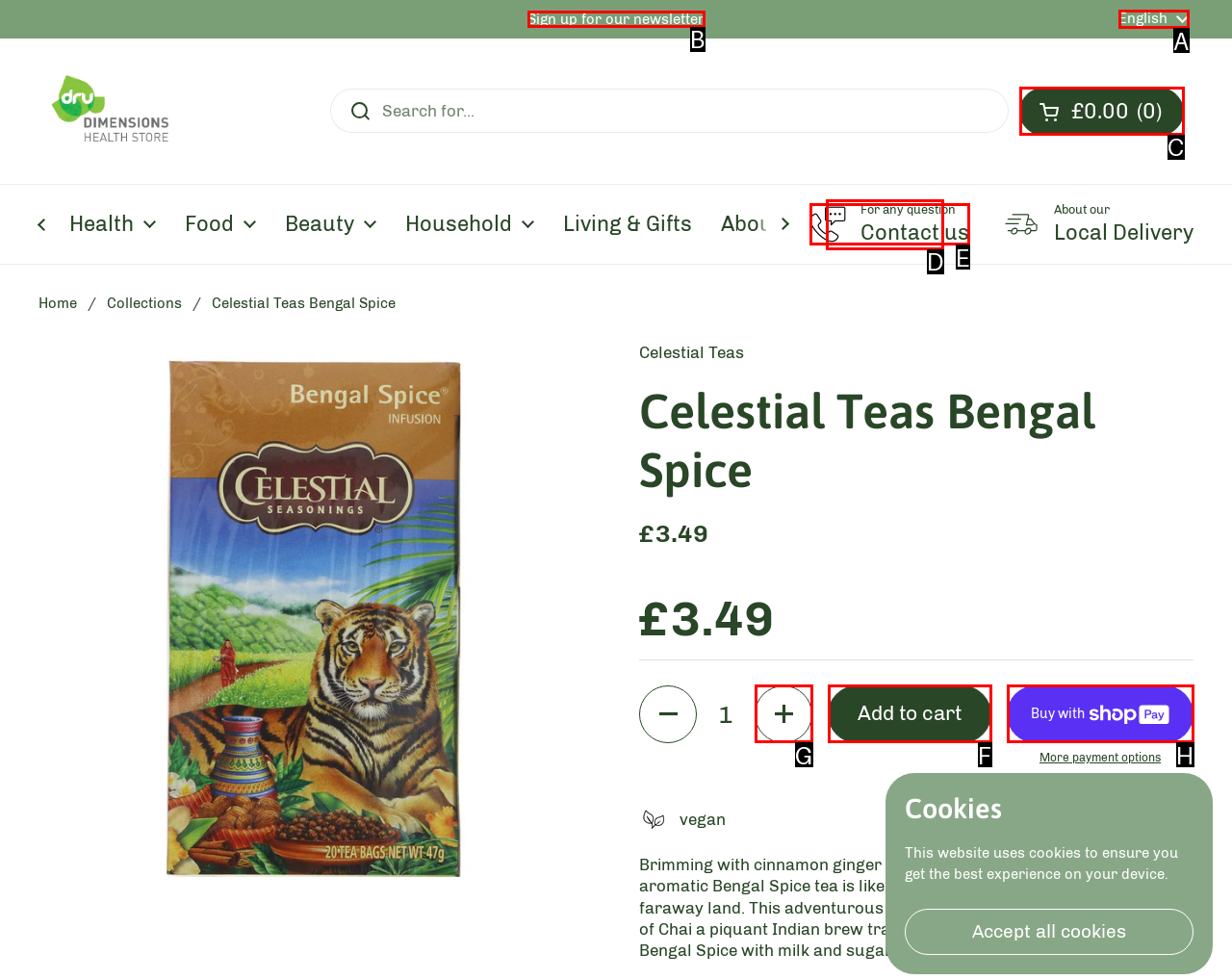Decide which letter you need to select to fulfill the task: Add to cart
Answer with the letter that matches the correct option directly.

F